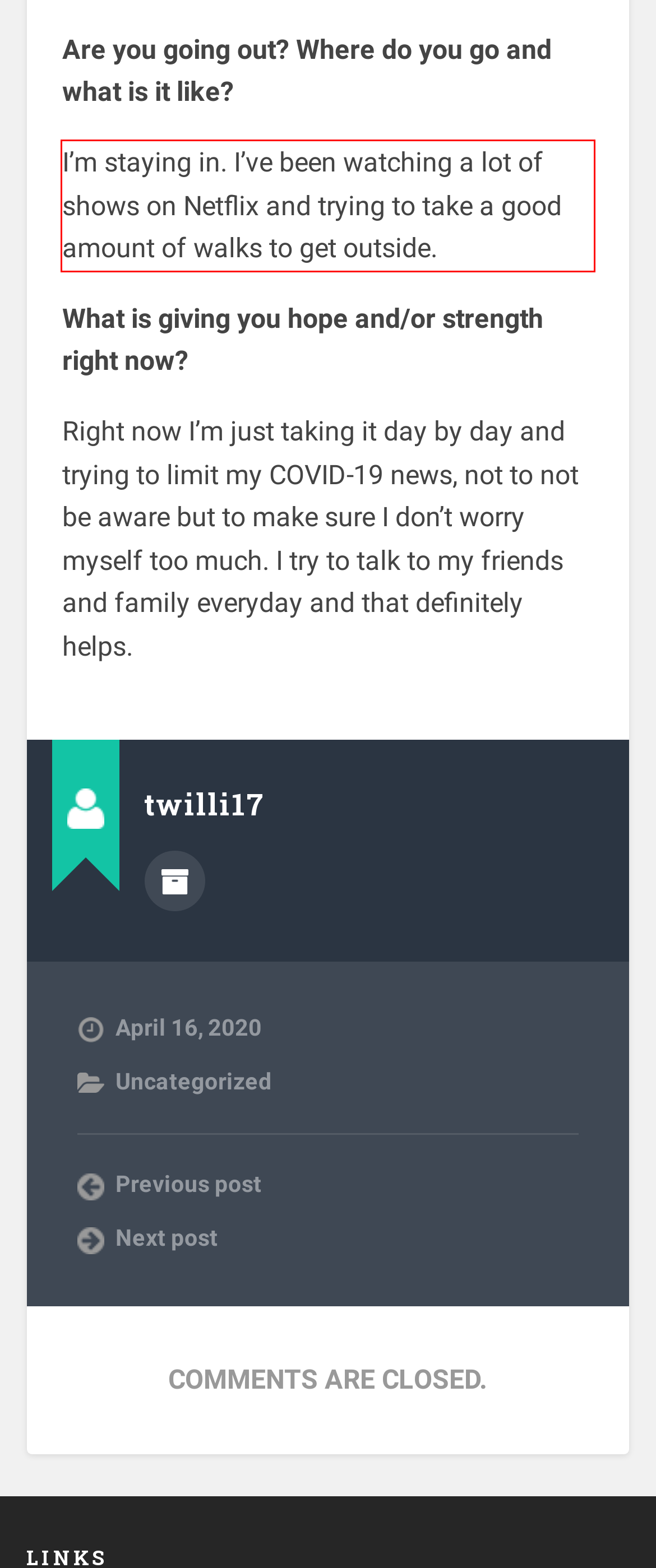Given a screenshot of a webpage, identify the red bounding box and perform OCR to recognize the text within that box.

I’m staying in. I’ve been watching a lot of shows on Netflix and trying to take a good amount of walks to get outside.